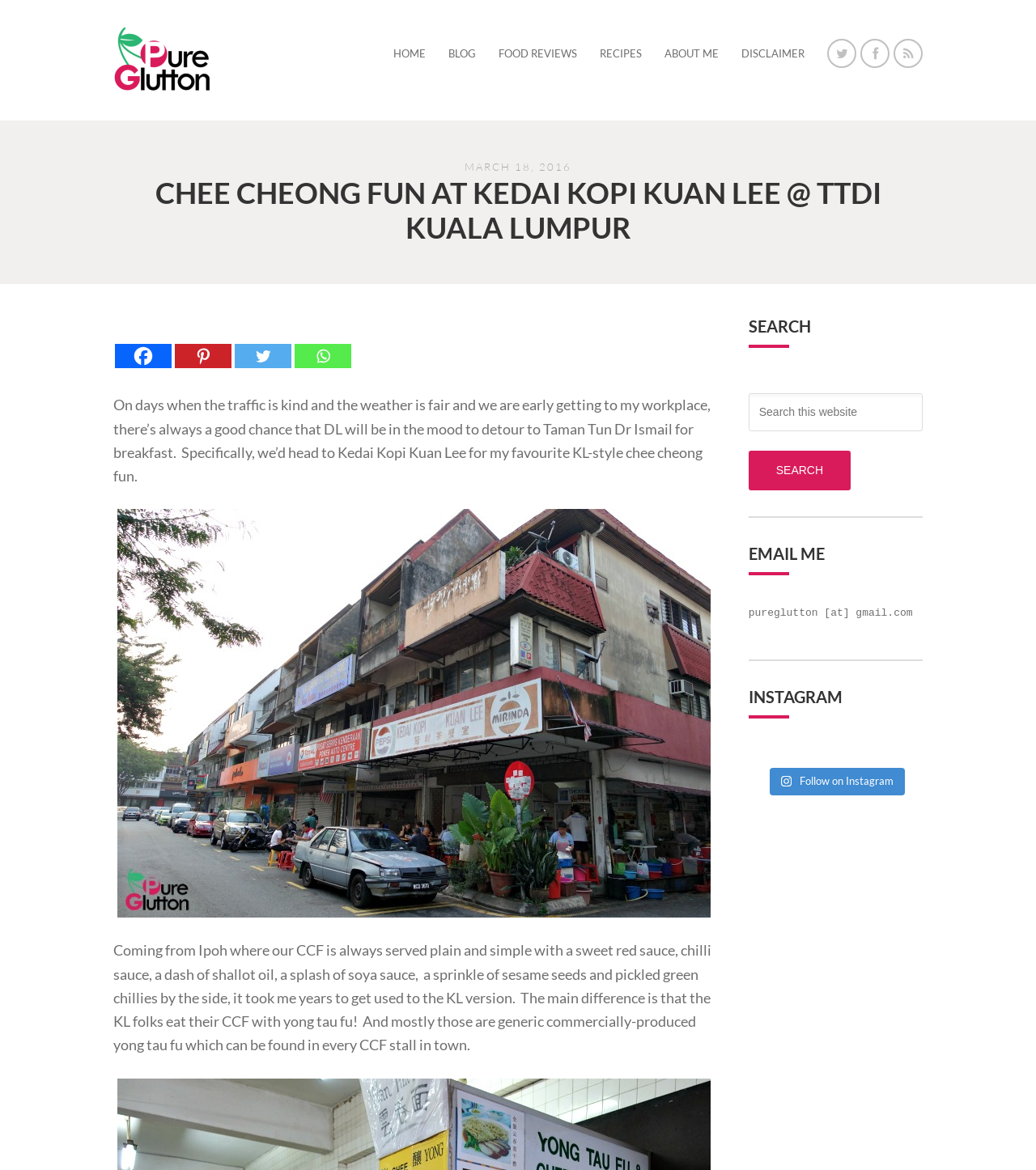Offer a meticulous description of the webpage's structure and content.

This webpage is about food, specifically a blog post about Chee Cheong Fun at Kedai Kopi Kuan Lee in TTDI Kuala Lumpur. At the top left, there is a logo and a link to the website's homepage, PureGlutton. 

Below the logo, there is a navigation menu with links to different sections of the website, including HOME, BLOG, FOOD REVIEWS, RECIPES, ABOUT ME, DISCLAIMER, and social media links to TWITTER, FACEBOOK, and RSS.

On the left side, there is a heading that displays the title of the blog post, "CHEE CHEONG FUN AT KEDAI KOPI KUAN LEE @ TTDI KUALA LUMPUR". Below the title, there are social media links to Facebook, Pinterest, Twitter, and Whatsapp.

The main content of the blog post is a text about the author's experience with Chee Cheong Fun in Kuala Lumpur, comparing it to the version from Ipoh. The text is divided into two paragraphs, with an image of a shop in between. The image is likely a photo of Kedai Kopi Kuan Lee.

On the right side, there is a sidebar with several sections. The top section is a search bar with a heading "SEARCH" and a button to submit the search query. Below the search bar, there is a section with the heading "EMAIL ME" and the author's email address. The last section has a heading "INSTAGRAM" and a link to follow the author on Instagram.